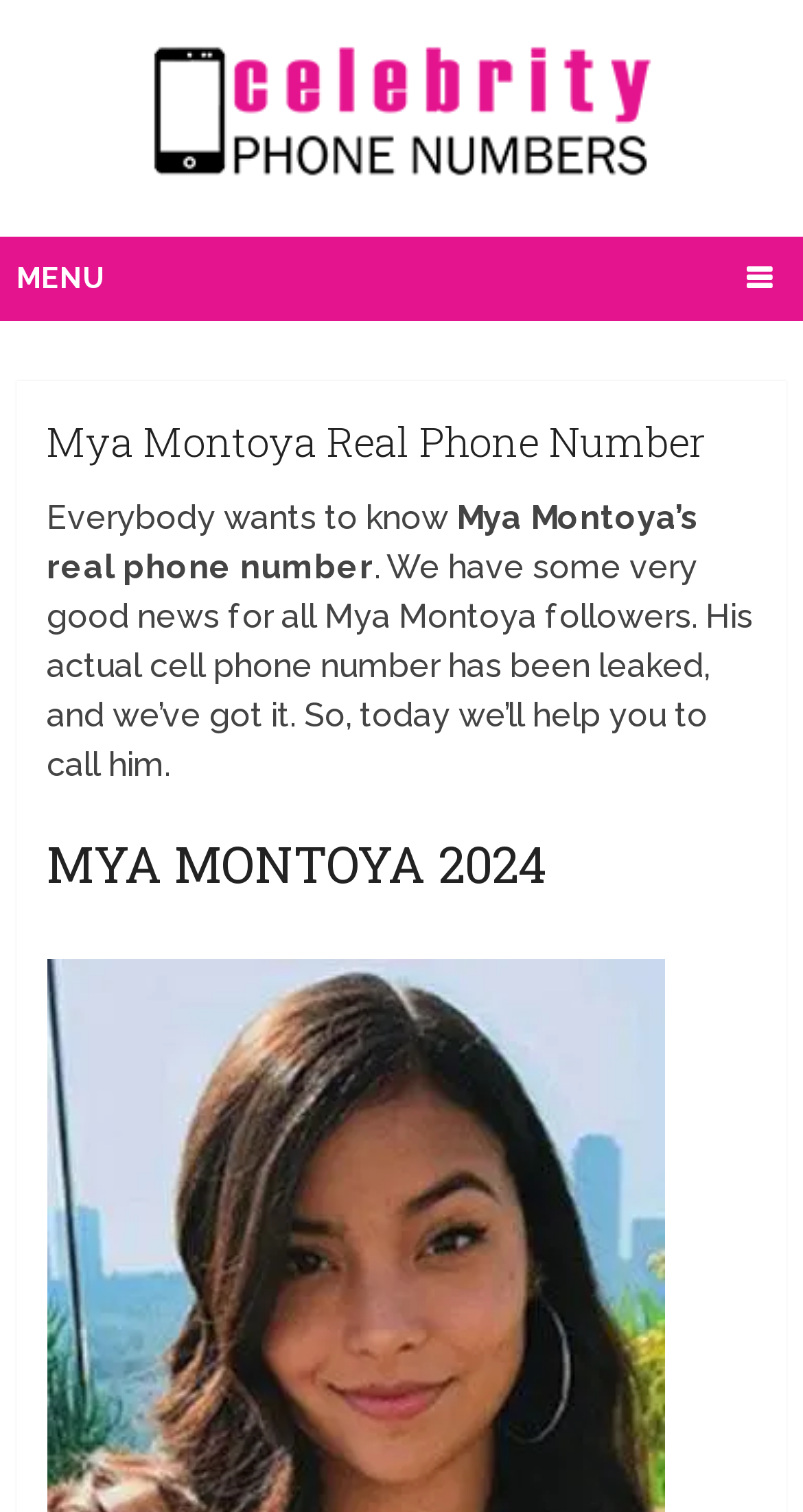Deliver a detailed narrative of the webpage's visual and textual elements.

The webpage is about Mya Montoya's real phone number. At the top, there is a heading that reads "Celebrity Phone Numbers" with a link and an image beside it. Below this heading, there is a menu link on the left side of the page. 

On the right side of the page, there is a header section that contains a heading with the title "Mya Montoya Real Phone Number". Below this header, there are three paragraphs of text. The first paragraph starts with "Everybody wants to know", the second paragraph mentions "Mya Montoya’s real phone number", and the third paragraph explains that the actual cell phone number has been leaked and provides information on how to call him. 

Further down the page, there is another heading that reads "MYA MONTOYA 2024".